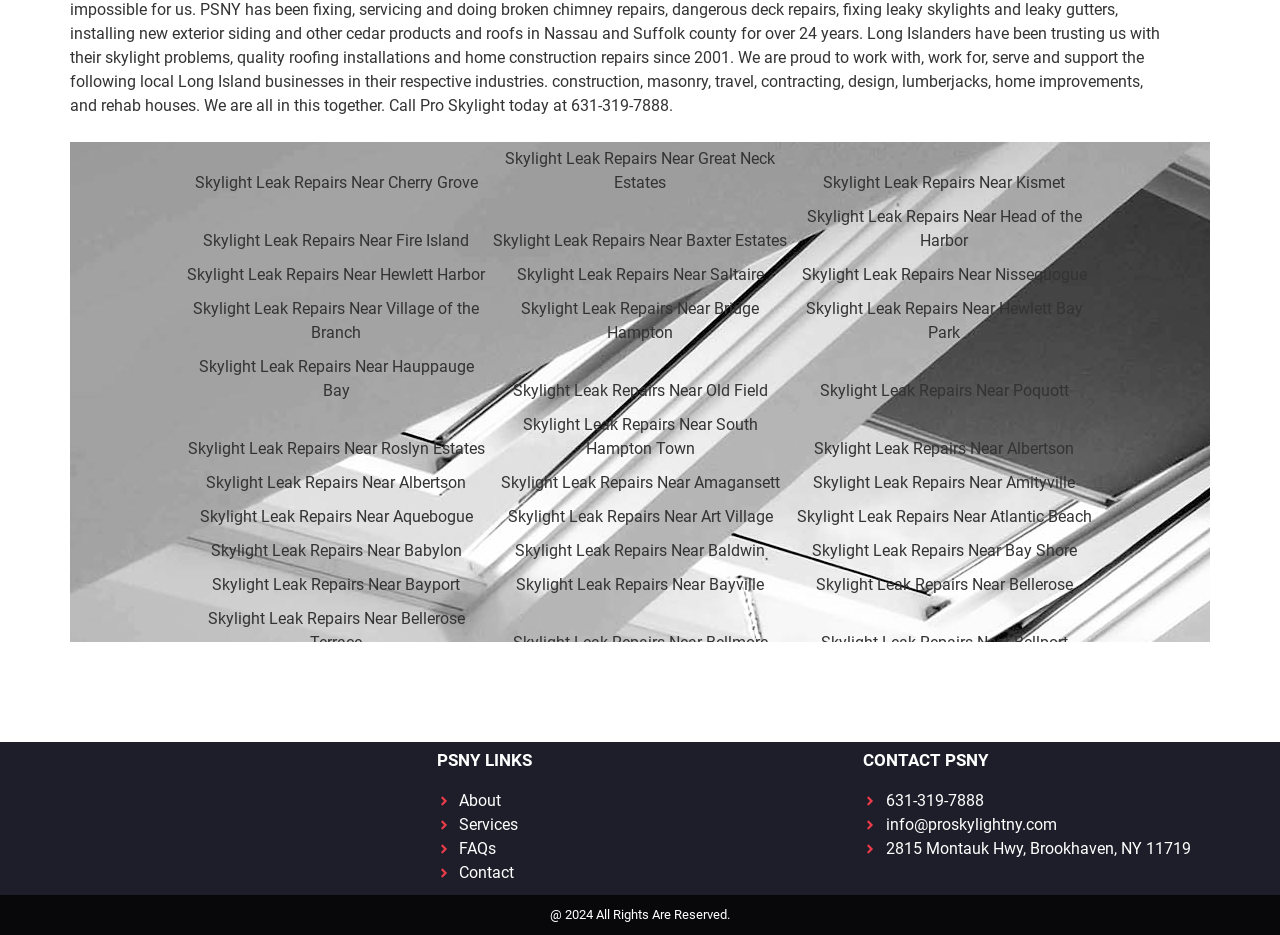Please provide the bounding box coordinates for the element that needs to be clicked to perform the instruction: "check 'Skylight Leak Repairs Near Cherry Grove'". The coordinates must consist of four float numbers between 0 and 1, formatted as [left, top, right, bottom].

[0.152, 0.185, 0.373, 0.205]